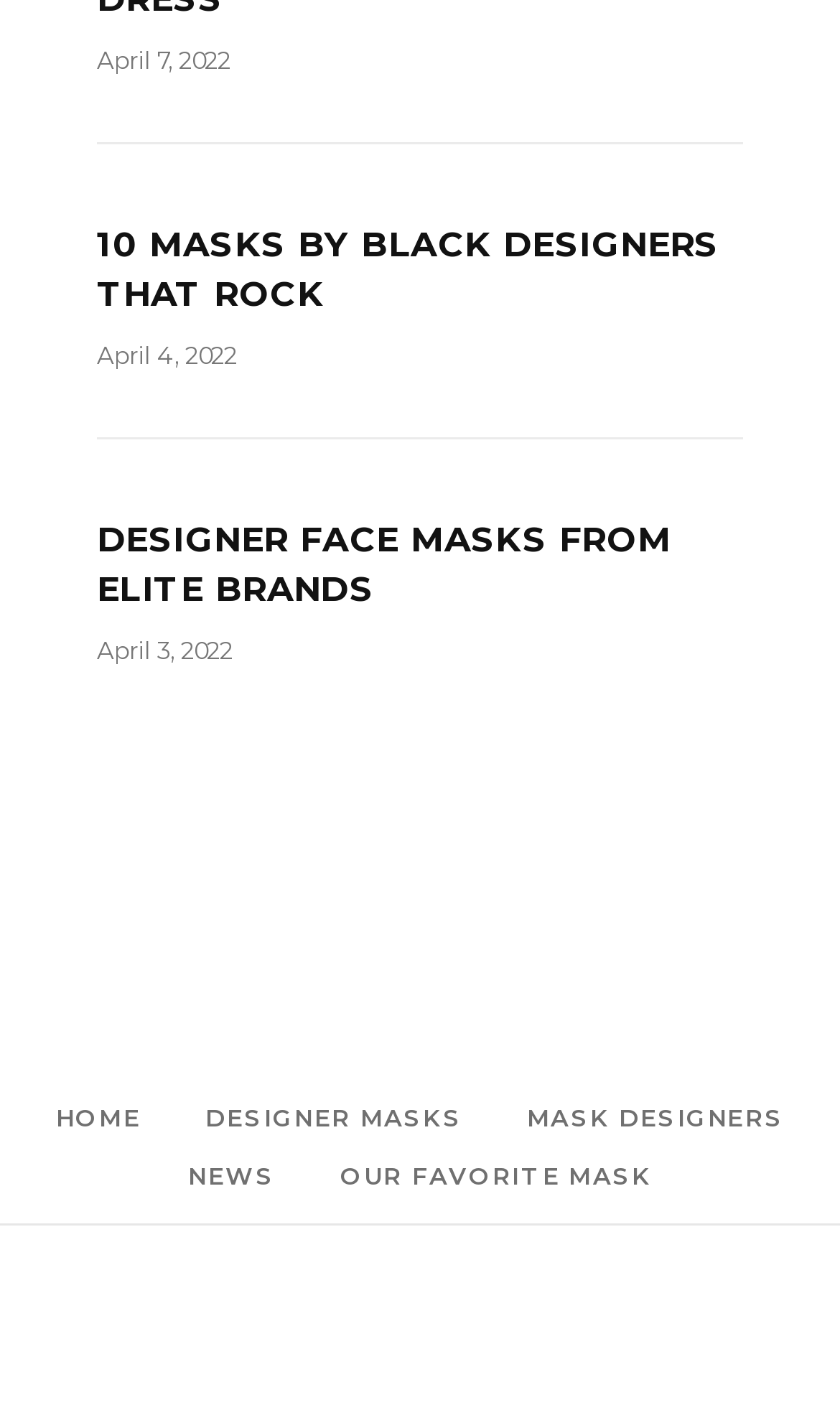How many navigation links are at the bottom of the page?
Provide a comprehensive and detailed answer to the question.

I counted the number of link elements at the bottom of the webpage, which are 'HOME', 'DESIGNER MASKS', 'MASK DESIGNERS', 'NEWS', and 'OUR FAVORITE MASK', and found that there are 5 navigation links.